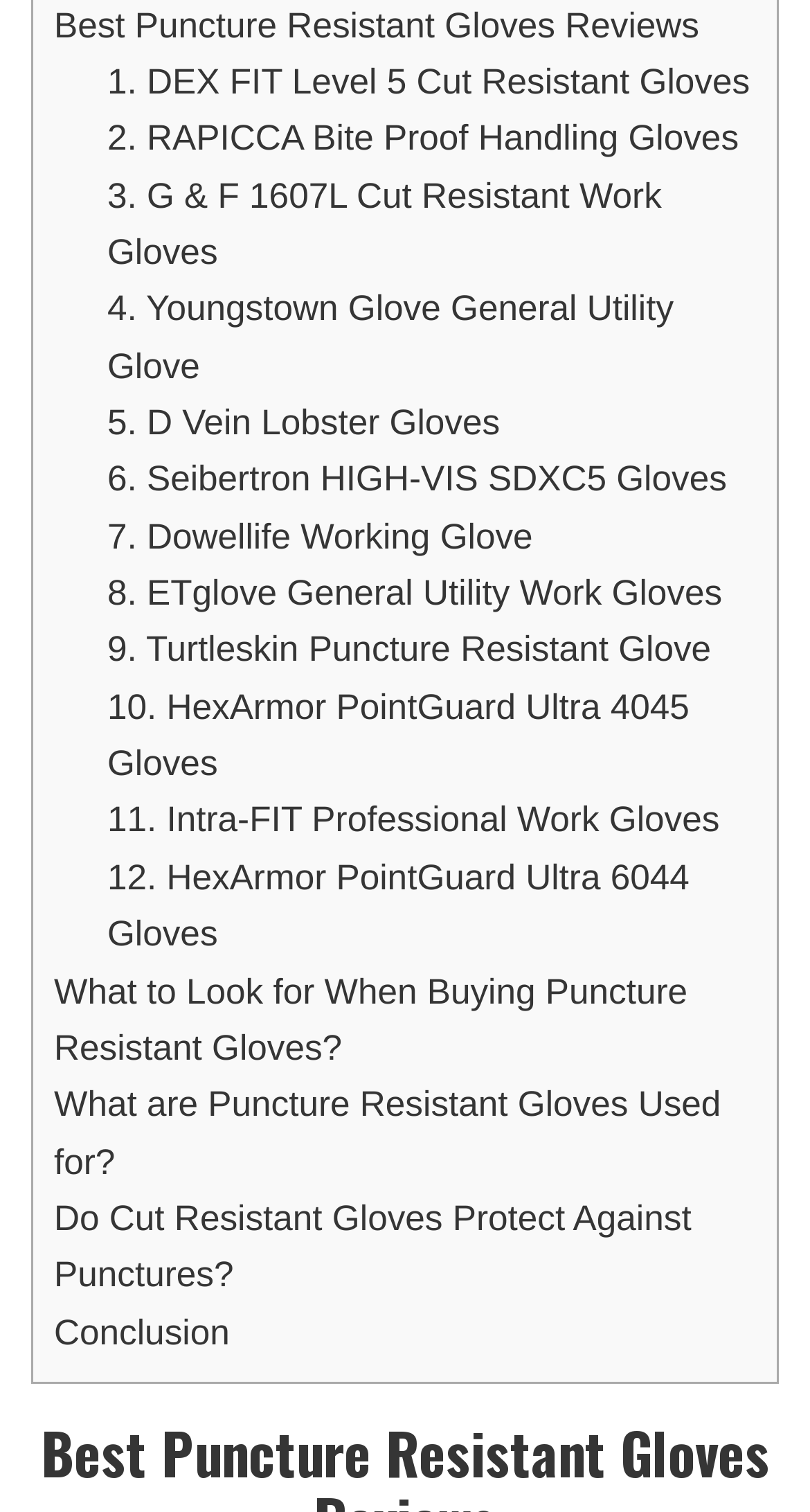Provide the bounding box coordinates of the HTML element this sentence describes: "Conclusion". The bounding box coordinates consist of four float numbers between 0 and 1, i.e., [left, top, right, bottom].

[0.067, 0.868, 0.284, 0.894]